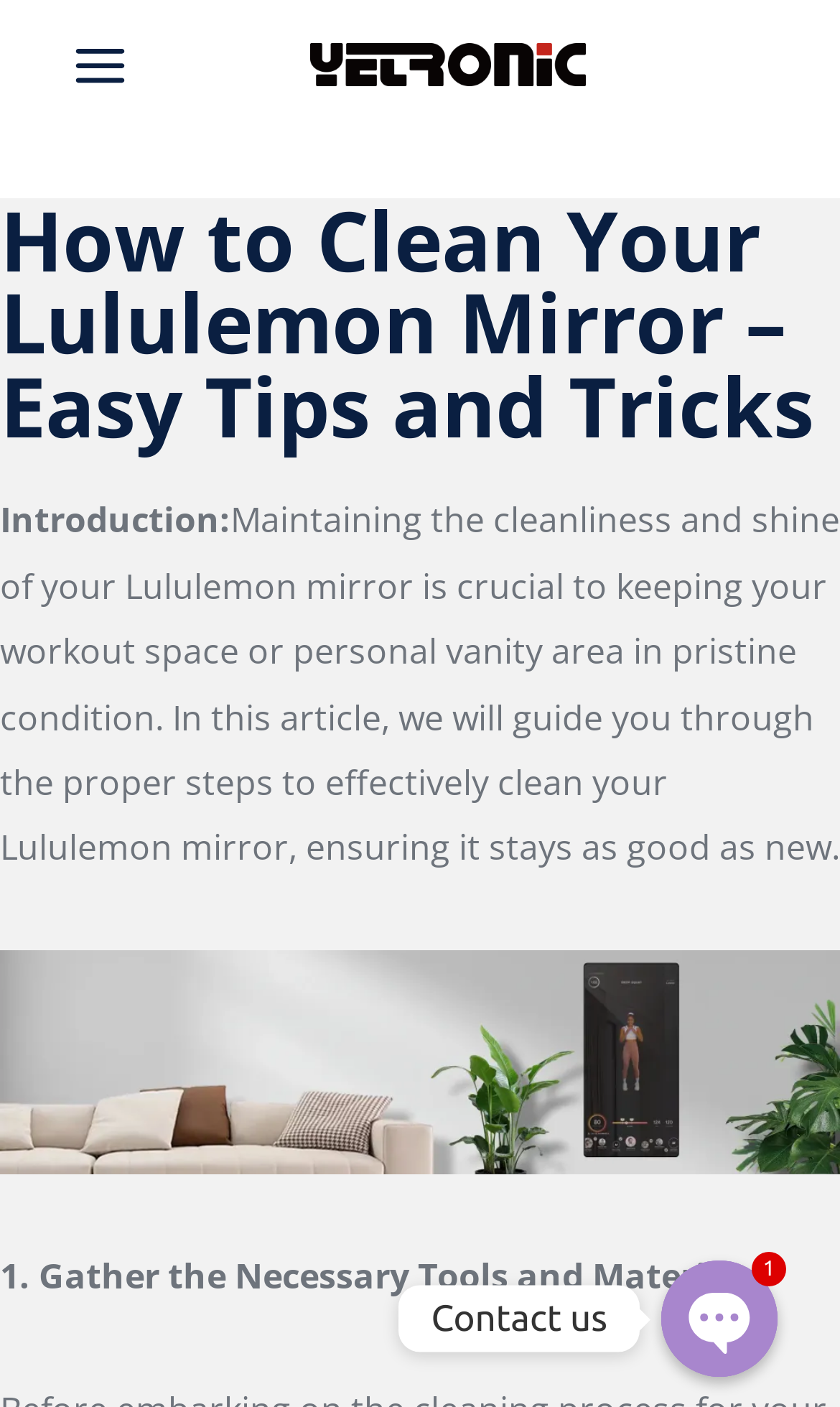Explain the contents of the webpage comprehensively.

The webpage is an article titled "How to Clean Your Lululemon Mirror - Easy Tips and Tricks". At the top left corner, there is a button to open a menu. Next to it, there is a link to "Smart Board Factory" accompanied by an image with the same name. 

Below the title, there is a heading that repeats the title of the article. Following the heading, there is an introduction section that explains the importance of maintaining the cleanliness and shine of a Lululemon mirror. 

Below the introduction, there is a large image of a Lululemon Fitness Mirror, which is likely used to illustrate the topic of the article. 

The article then proceeds to provide a step-by-step guide on how to clean a Lululemon mirror, with the first step being "Gather the Necessary Tools and Materials". 

At the bottom right corner of the page, there are several links to contact the website, including phone, whatsapp, email, and skype, each accompanied by an image. There is also a button to open a chat and a static text that says "Contact us".